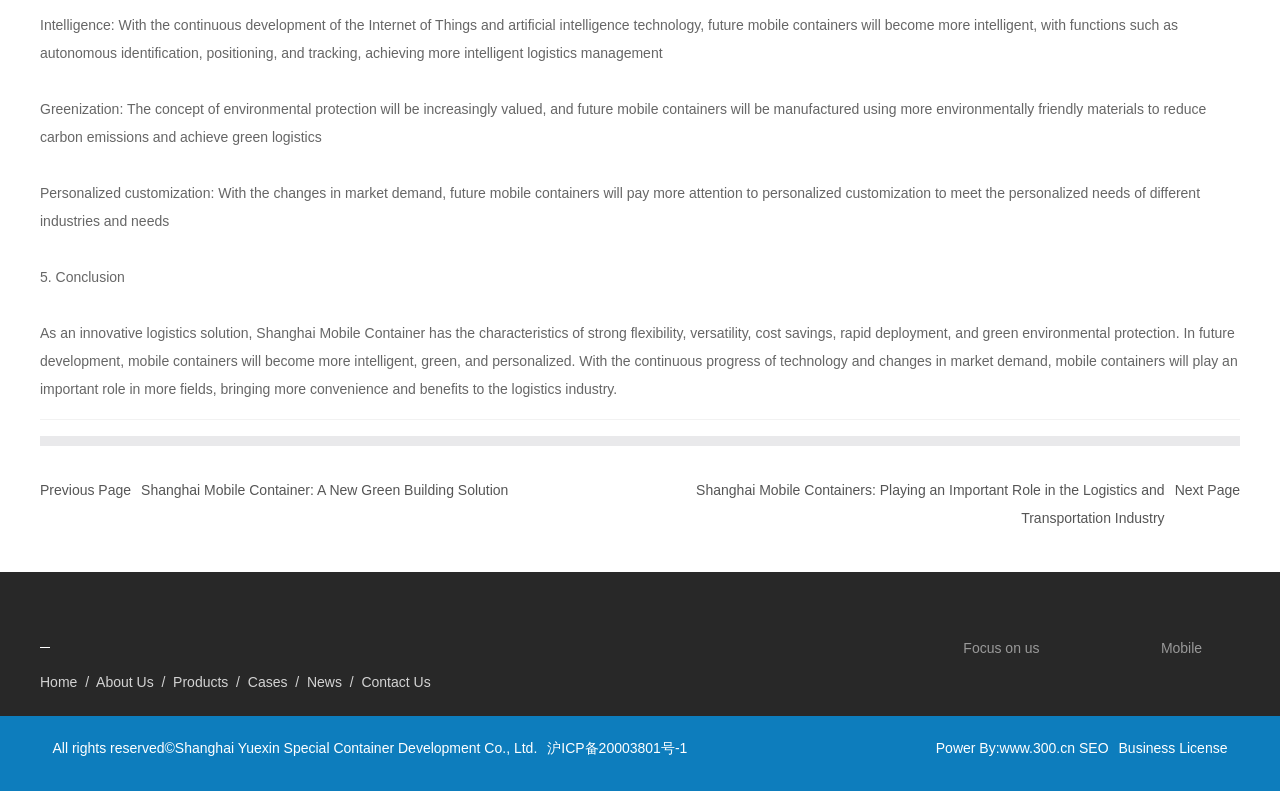What is the focus of the company?
Based on the image, provide your answer in one word or phrase.

Mobile Container